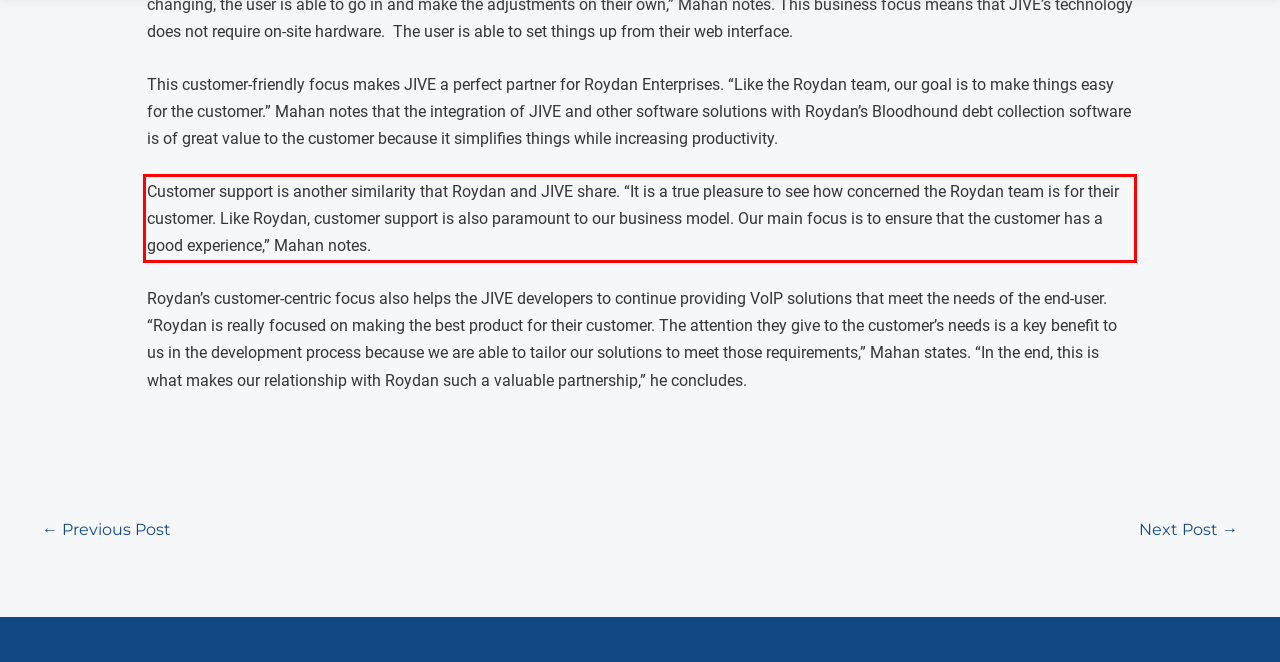Inspect the webpage screenshot that has a red bounding box and use OCR technology to read and display the text inside the red bounding box.

Customer support is another similarity that Roydan and JIVE share. “It is a true pleasure to see how concerned the Roydan team is for their customer. Like Roydan, customer support is also paramount to our business model. Our main focus is to ensure that the customer has a good experience,” Mahan notes.